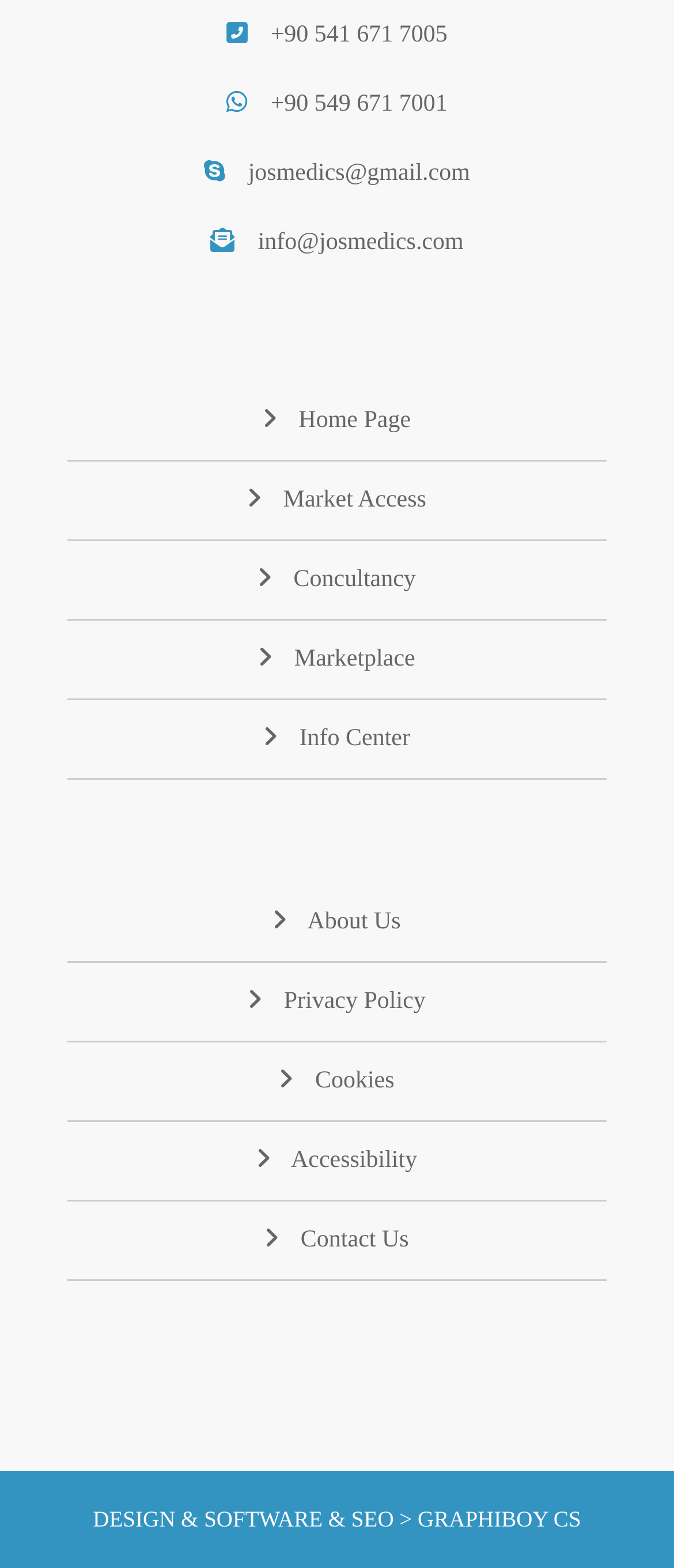Determine the coordinates of the bounding box for the clickable area needed to execute this instruction: "Visit the profile of 'Shirley_Porter'".

None